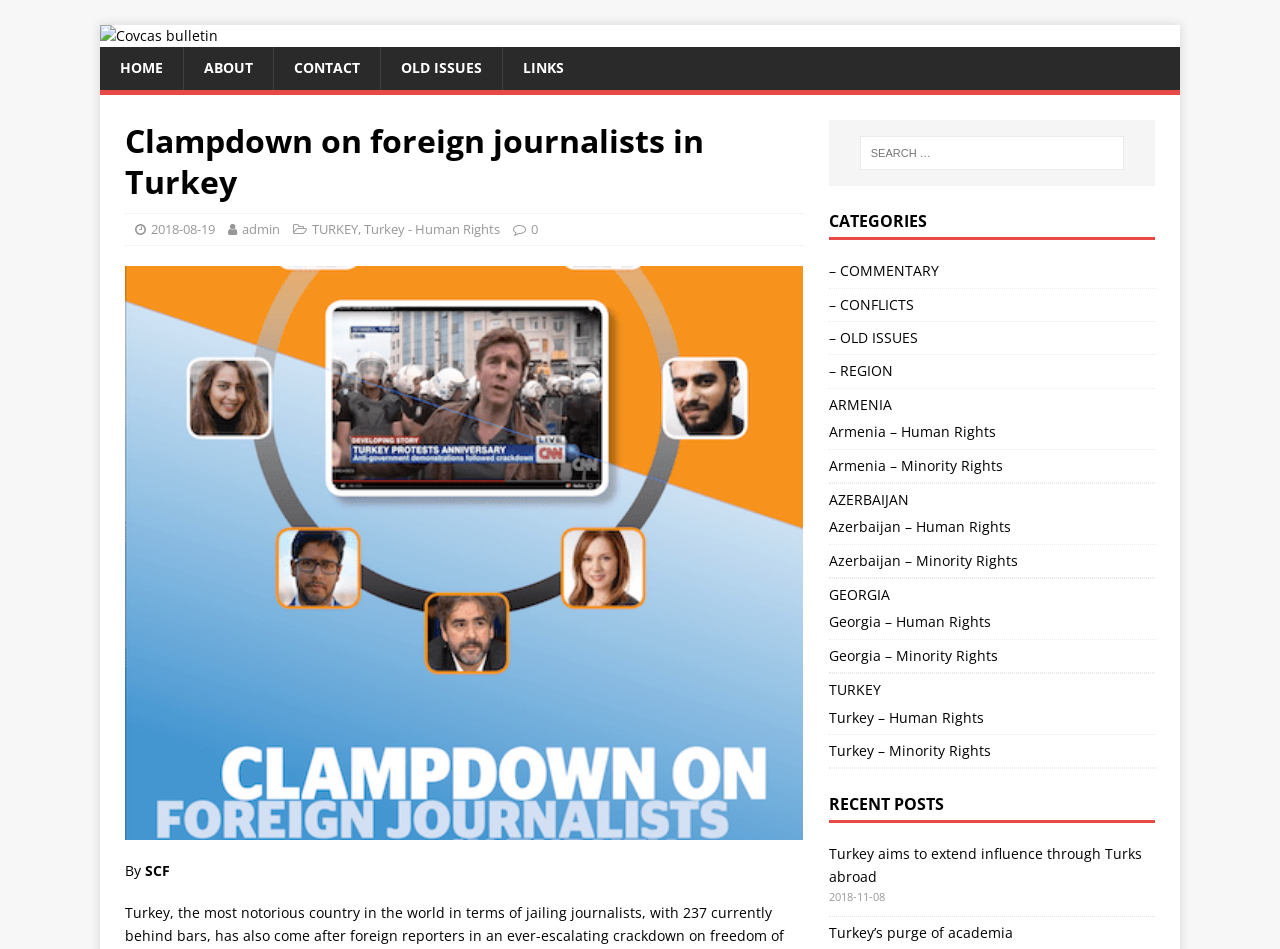Given the element description, predict the bounding box coordinates in the format (top-left x, top-left y, bottom-right x, bottom-right y), using floating point numbers between 0 and 1: – OLD ISSUES

[0.647, 0.339, 0.902, 0.373]